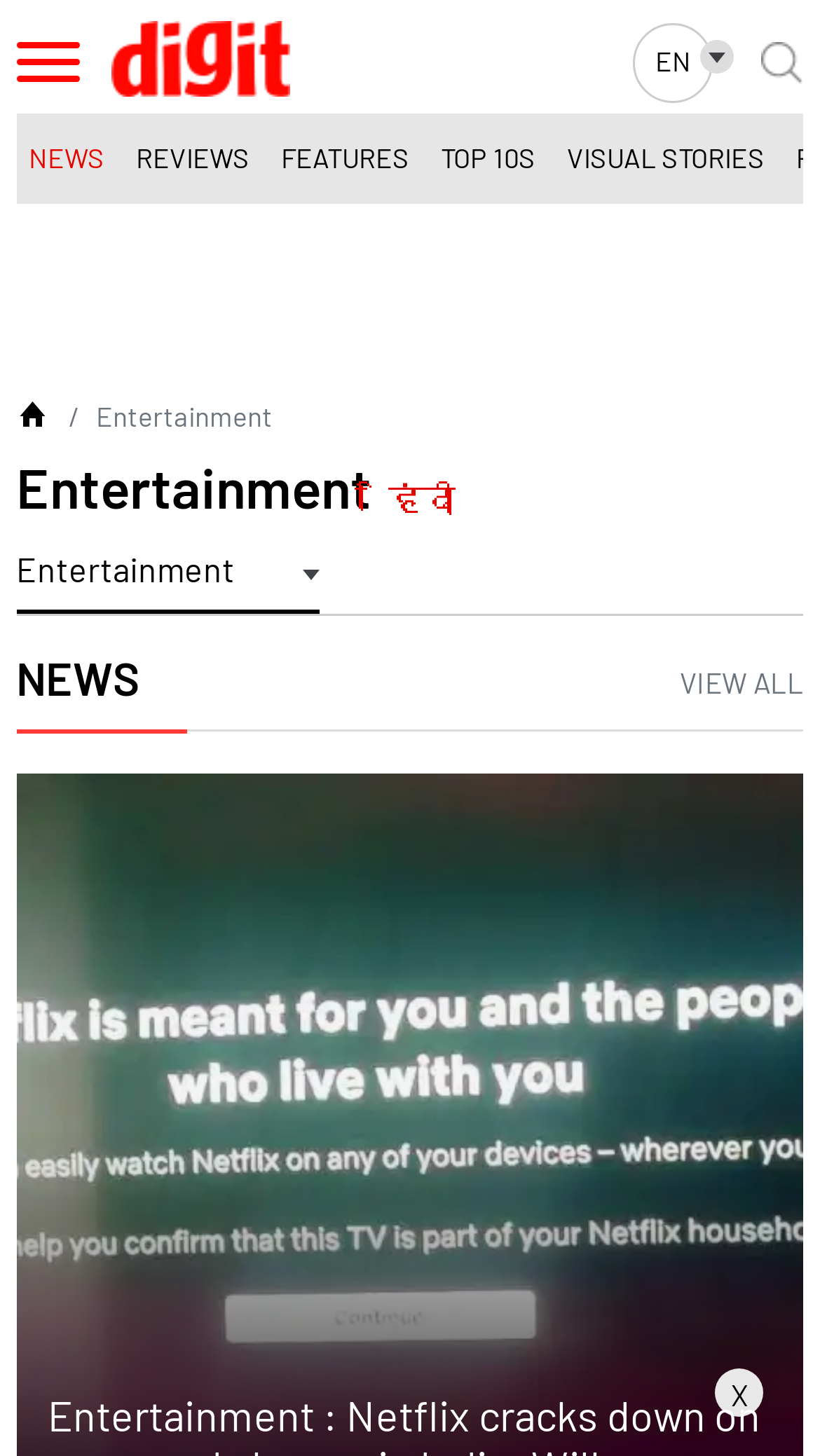Generate a thorough explanation of the webpage's elements.

The webpage is focused on entertainment news and stories in India. At the top left, there is a checkbox labeled "Search" next to a link to the "Digit" website, accompanied by a small "Digit" logo. To the right of these elements, there is a language selection option labeled "EN". On the top right, there is a search button with a corresponding image.

Below the top section, there is a navigation menu with links to different categories, including "NEWS", "REVIEWS", "FEATURES", "TOP 10S", and "VISUAL STORIES". These links are arranged horizontally across the page.

Underneath the navigation menu, there is a breadcrumb navigation section that shows the current location within the website. This section includes a link to the "Digit Home Page" with a small image, as well as a static text element labeled "Entertainment".

The main content of the page is headed by a large heading that reads "Entertainment". Below this heading, there is a link to a Hindi version of the page. Further down, there is another heading labeled "NEWS", followed by a link to "VIEW ALL" at the bottom right.

At the very bottom of the page, there is a small "X" icon, likely used to close a popup or modal window.